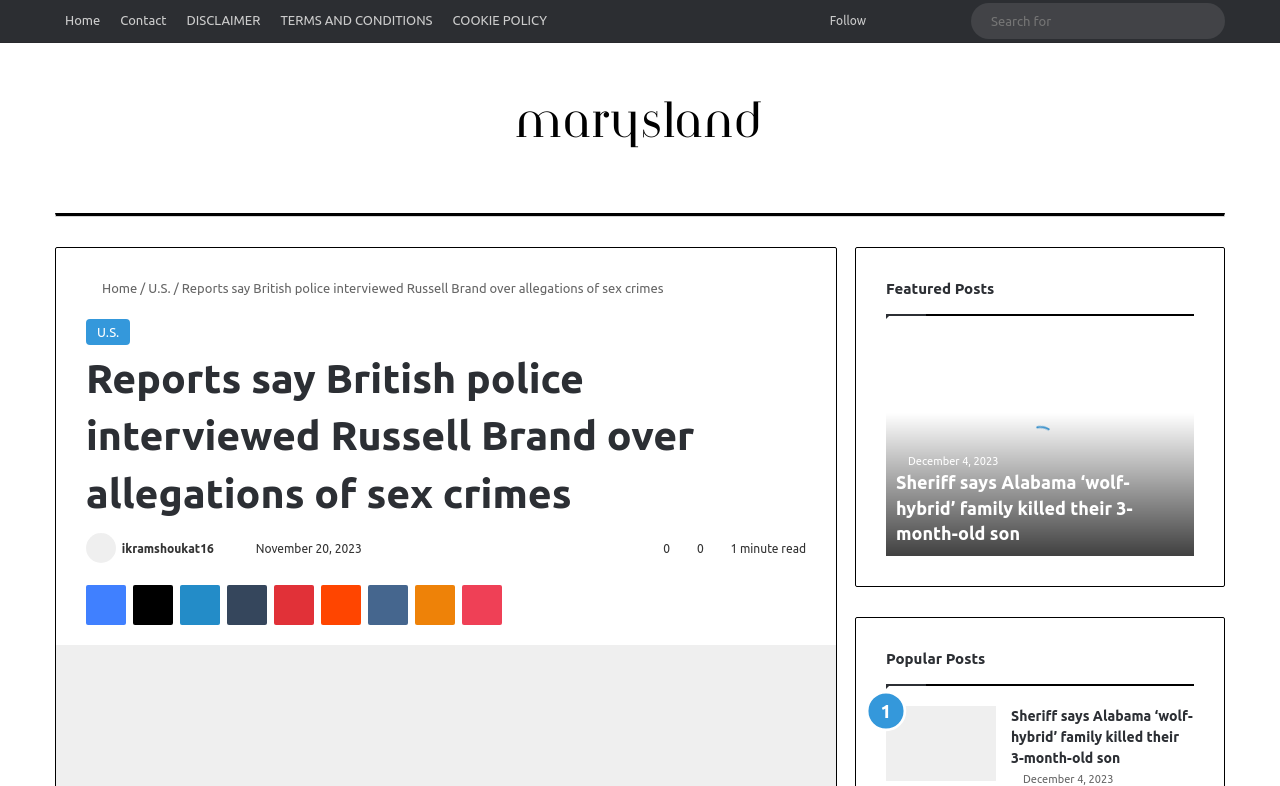Refer to the image and provide a thorough answer to this question:
How many social media links are available?

I counted the number of social media links by looking at the link elements with the text 'Facebook', 'X', 'LinkedIn', 'Tumblr', 'Pinterest', 'Reddit', 'VKontakte', 'Odnoklassniki', and 'Pocket' which are located at the bottom of the webpage, indicating that there are 9 social media links available.